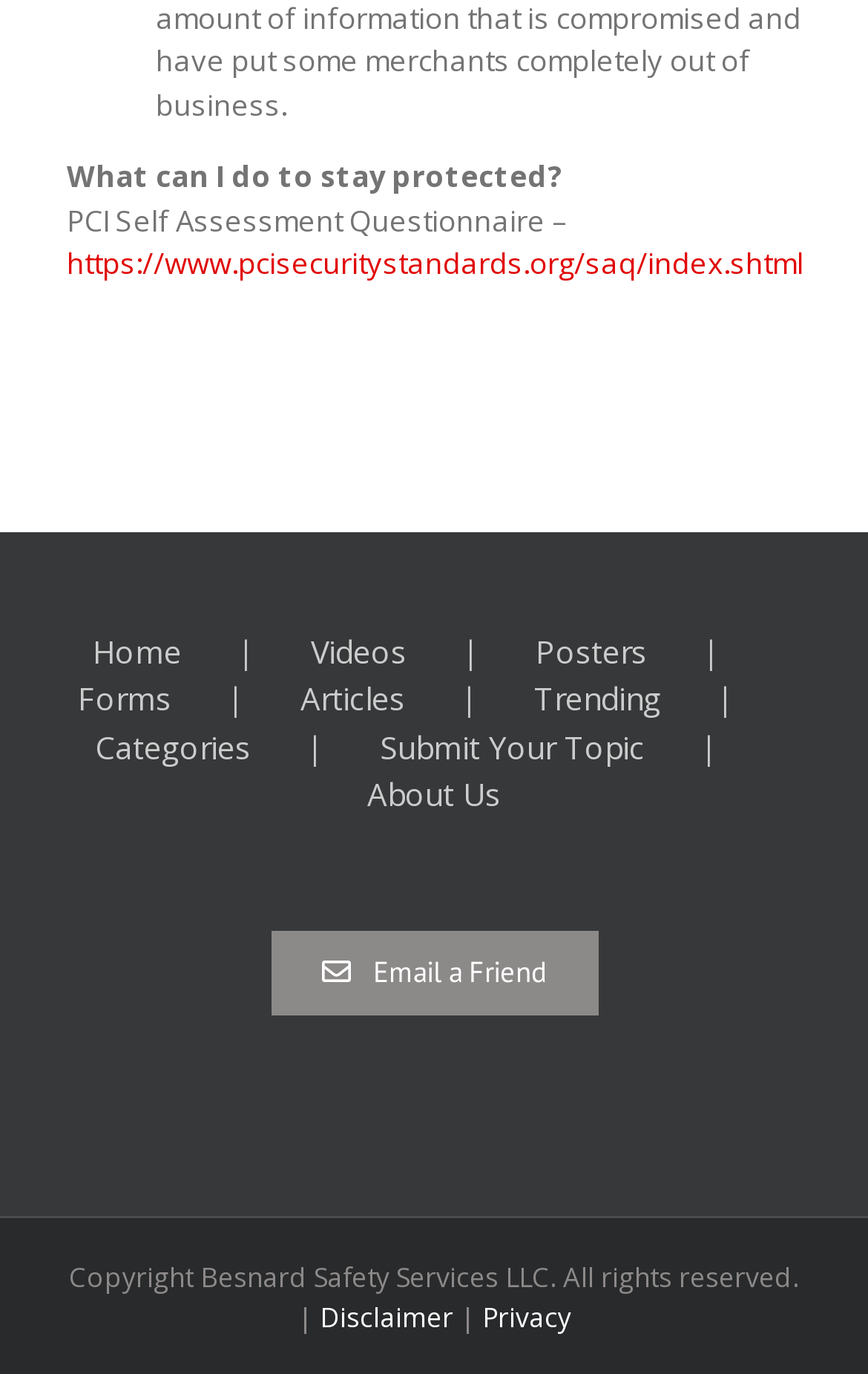From the screenshot, find the bounding box of the UI element matching this description: "About Us". Supply the bounding box coordinates in the form [left, top, right, bottom], each a float between 0 and 1.

[0.423, 0.561, 0.577, 0.595]